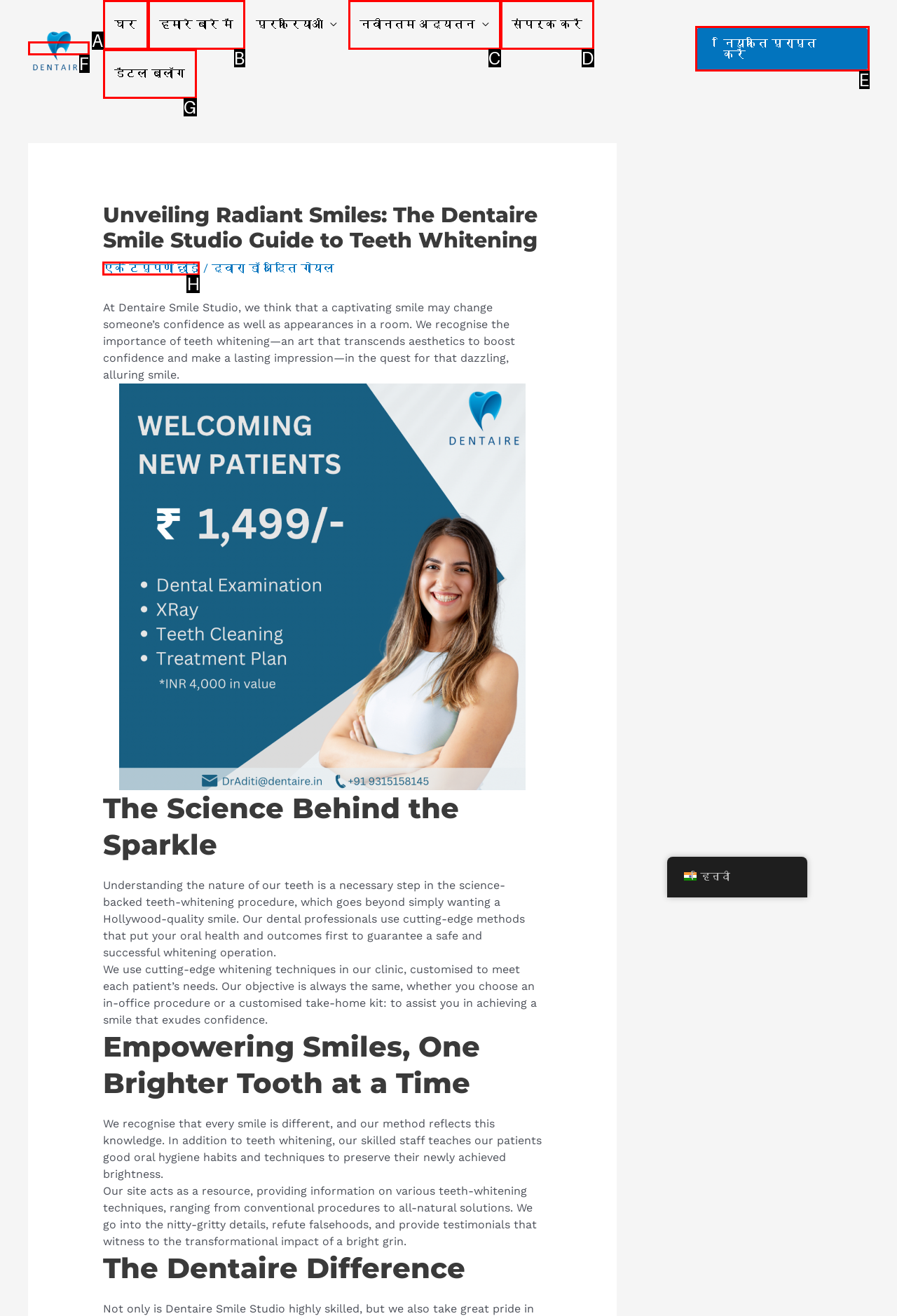Determine which option should be clicked to carry out this task: Book an appointment by clicking on 'नियुक्ति प्राप्त करें'
State the letter of the correct choice from the provided options.

E